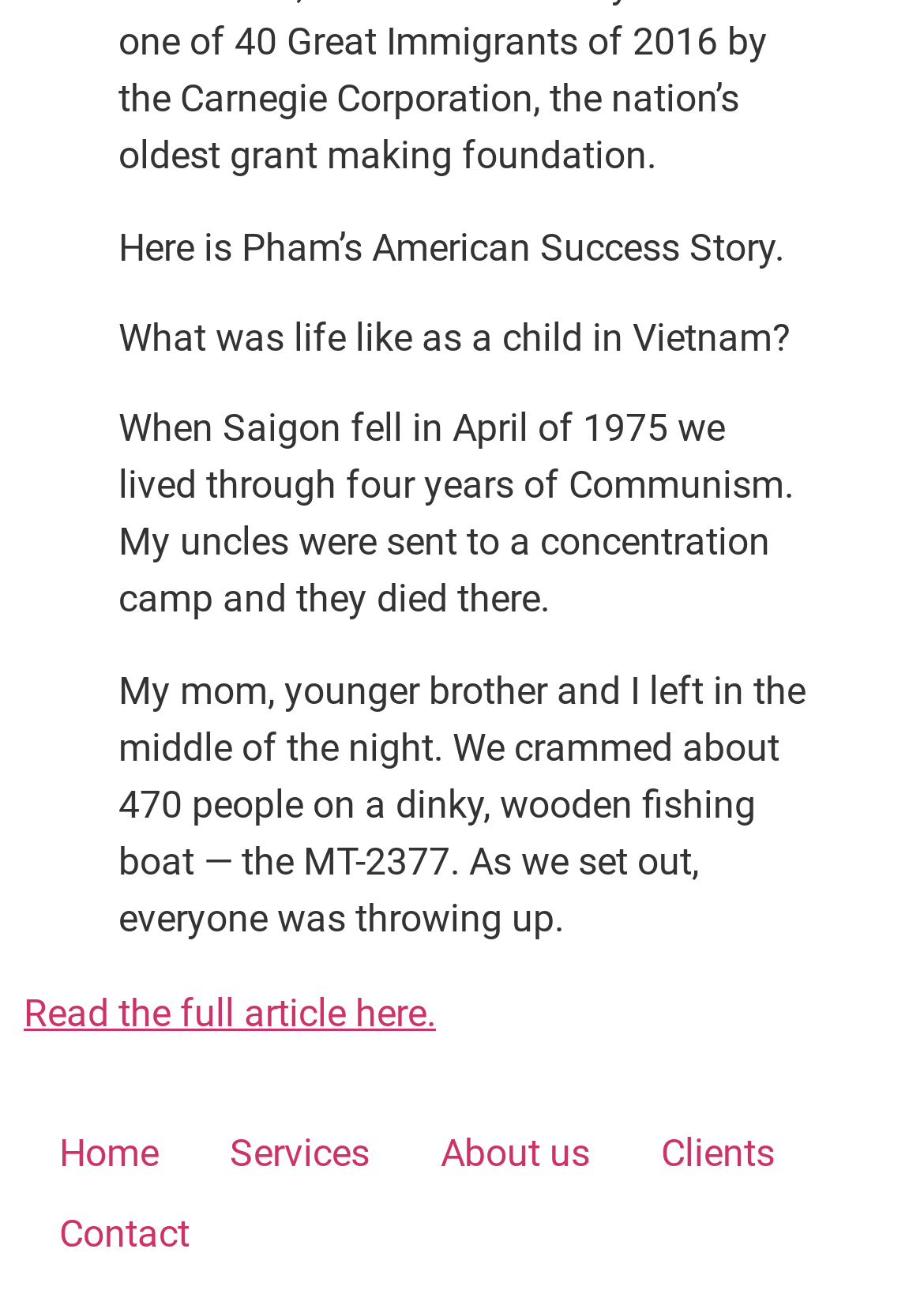What is the name of the fishing boat?
Please give a detailed and thorough answer to the question, covering all relevant points.

The name of the fishing boat is mentioned in the static text element, 'My mom, younger brother and I left in the middle of the night. We crammed about 470 people on a dinky, wooden fishing boat — the MT-2377.', as MT-2377.